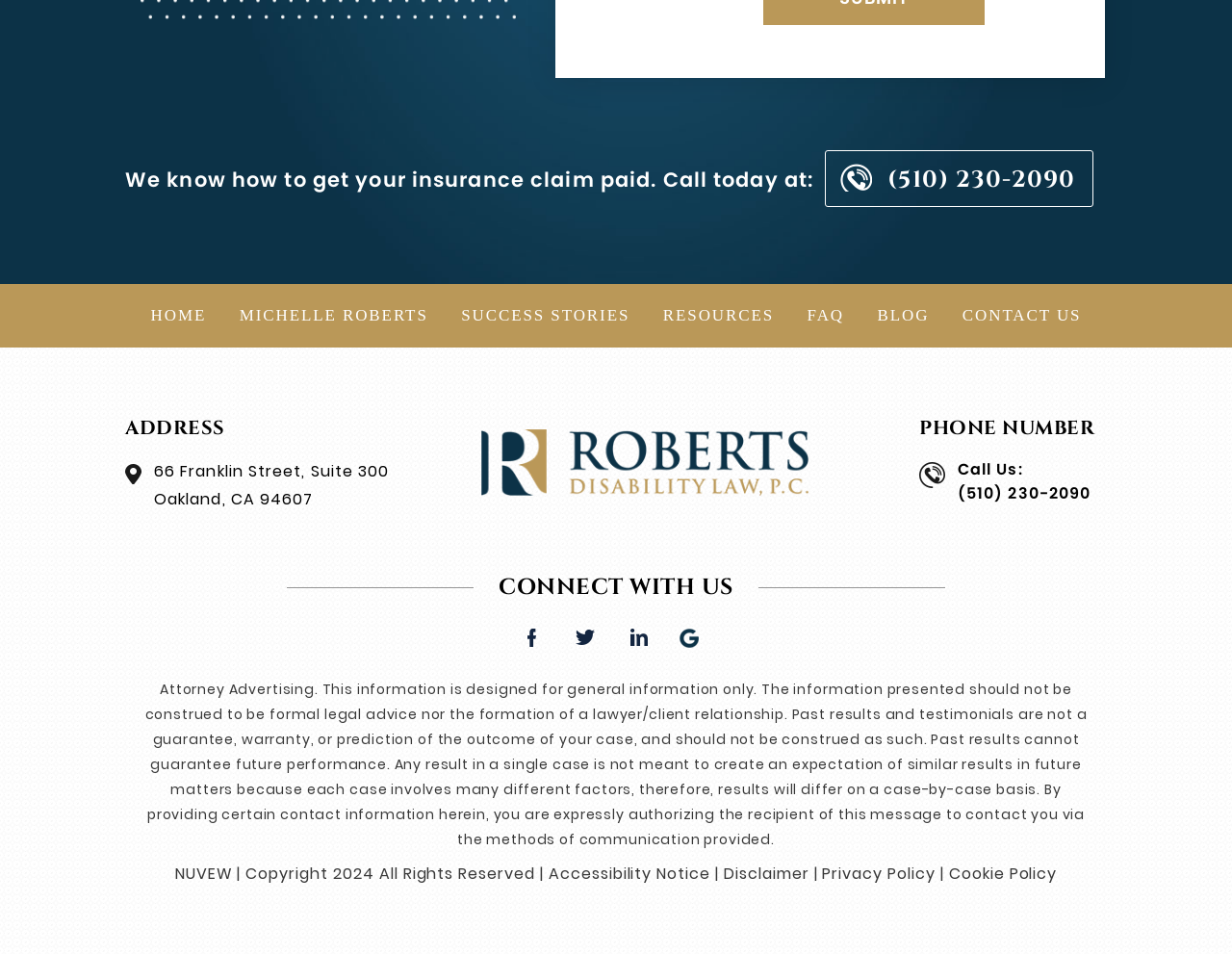Point out the bounding box coordinates of the section to click in order to follow this instruction: "Search by title".

None